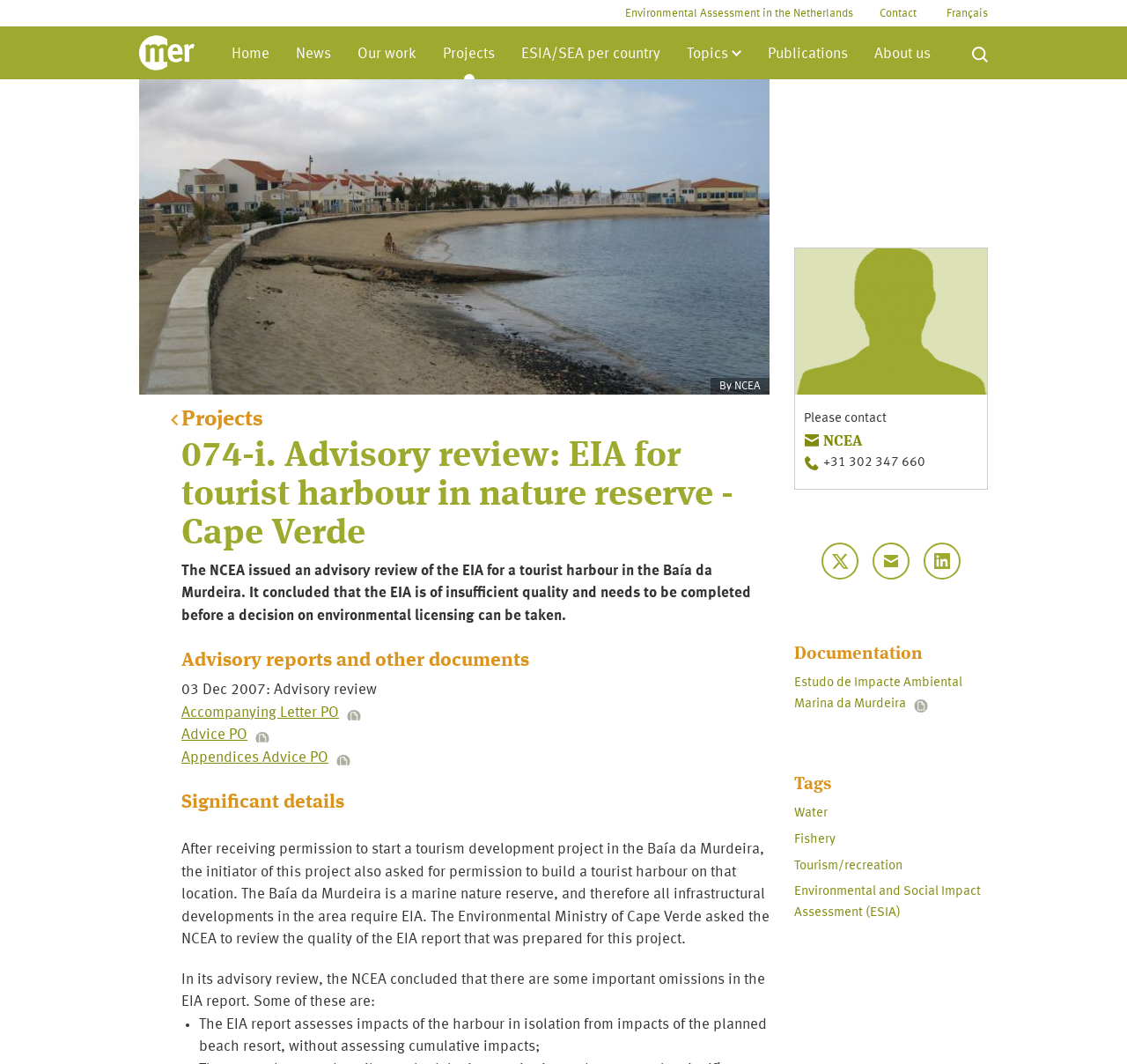Using the description "Environmental Assessment in the Netherlands", locate and provide the bounding box of the UI element.

[0.543, 0.0, 0.769, 0.025]